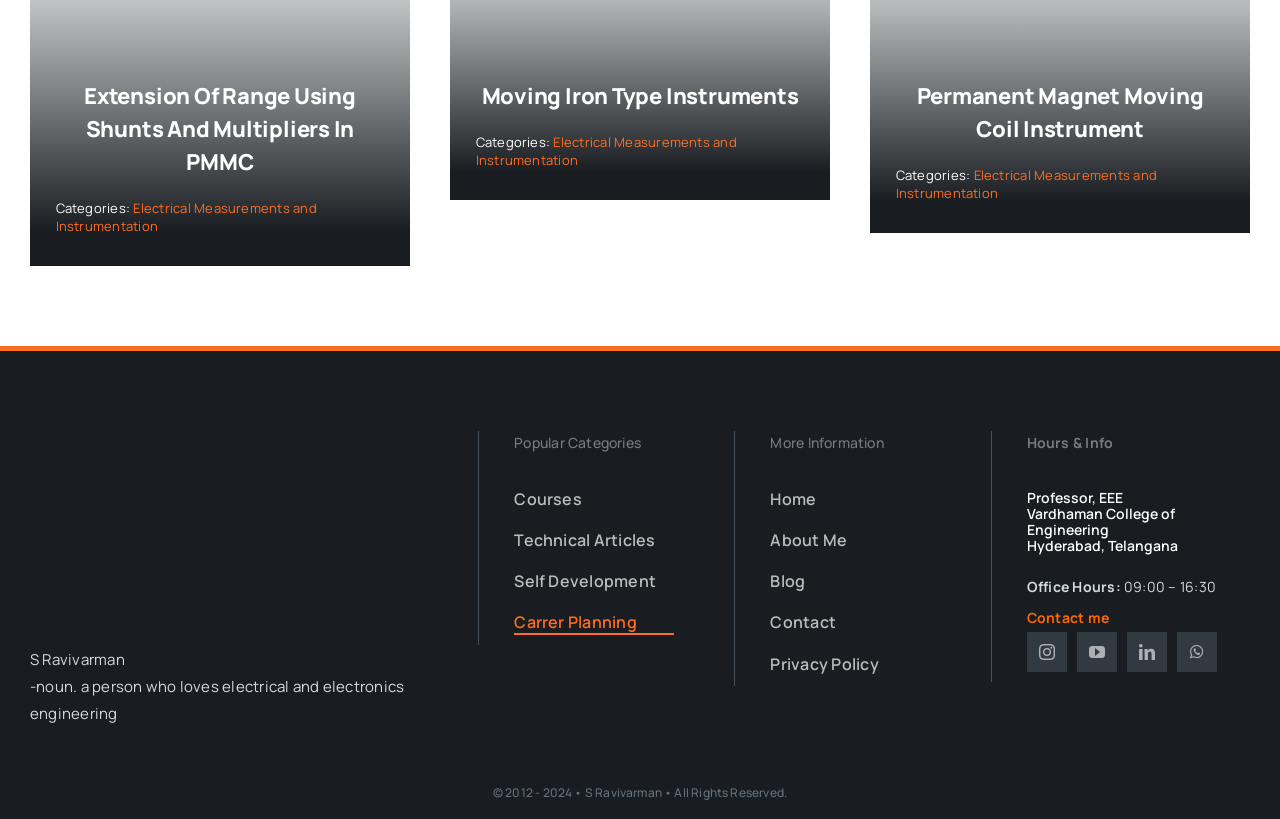Please provide a brief answer to the following inquiry using a single word or phrase:
What are the office hours of the professor?

09:00 – 16:30